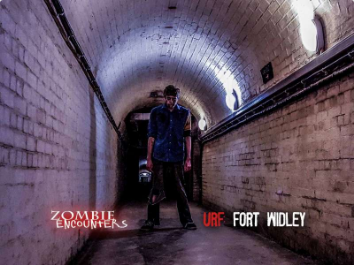Provide a thorough description of the contents of the image.

The image depicts a dimly lit tunnel within Fort Widley, suggesting a thrilling atmosphere typical of a zombie survival experience. A lone figure stands at the center, holding a lantern, which casts shadows along the brick walls and enhances the eerie ambiance. The text prominently displayed includes "ZOMBIE ENCOUNTERS" and "URF FORT WIDLEY," indicating that this setting is part of an immersive event where participants navigate through dark, sinister environments reminiscent of a zombie apocalypse. The overall composition evokes a sense of suspense and adventure, inviting viewers to engage with the unsettling yet exciting world of Zombie Encounters at Fort Widley.